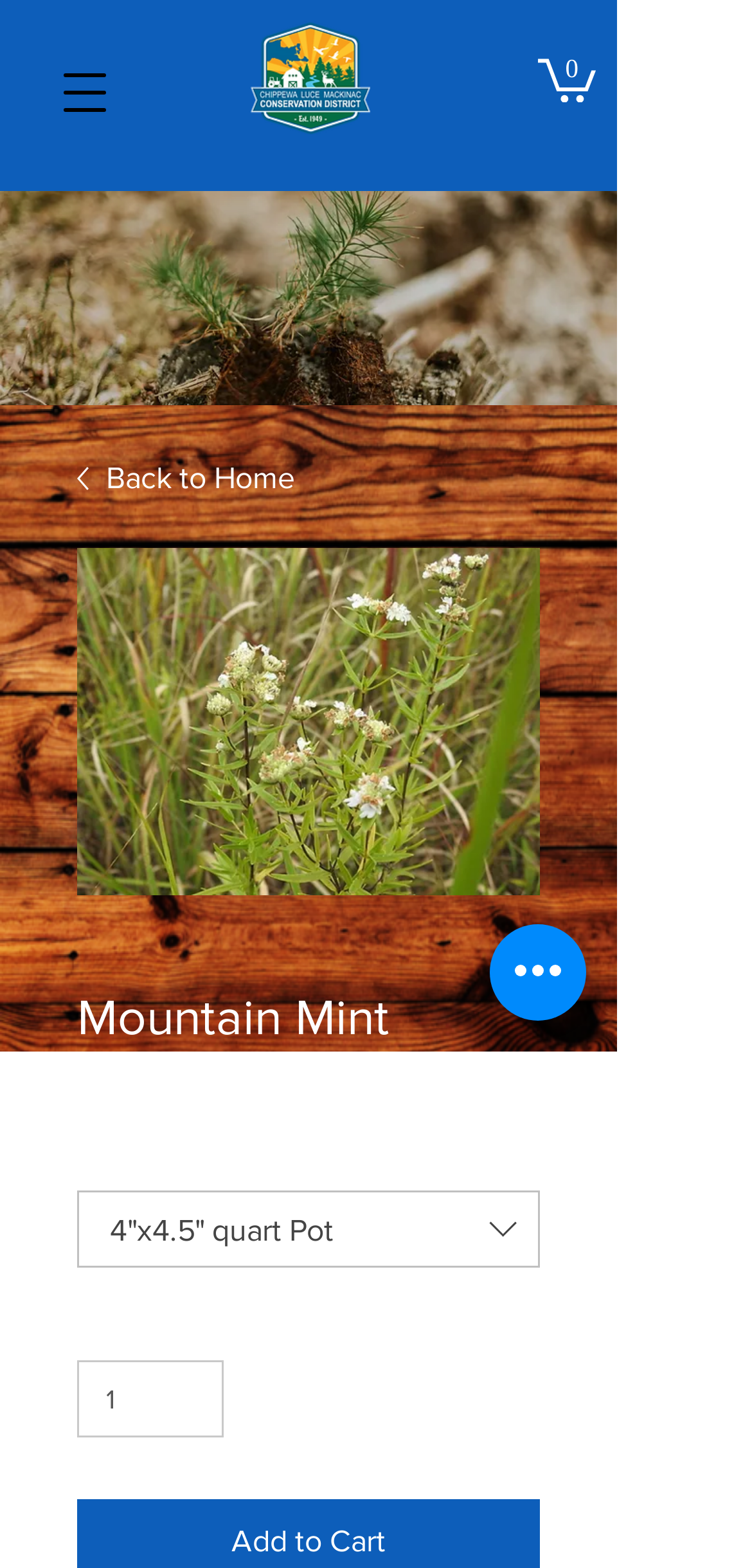Use one word or a short phrase to answer the question provided: 
What is the price of Mountain Mint?

$6.50